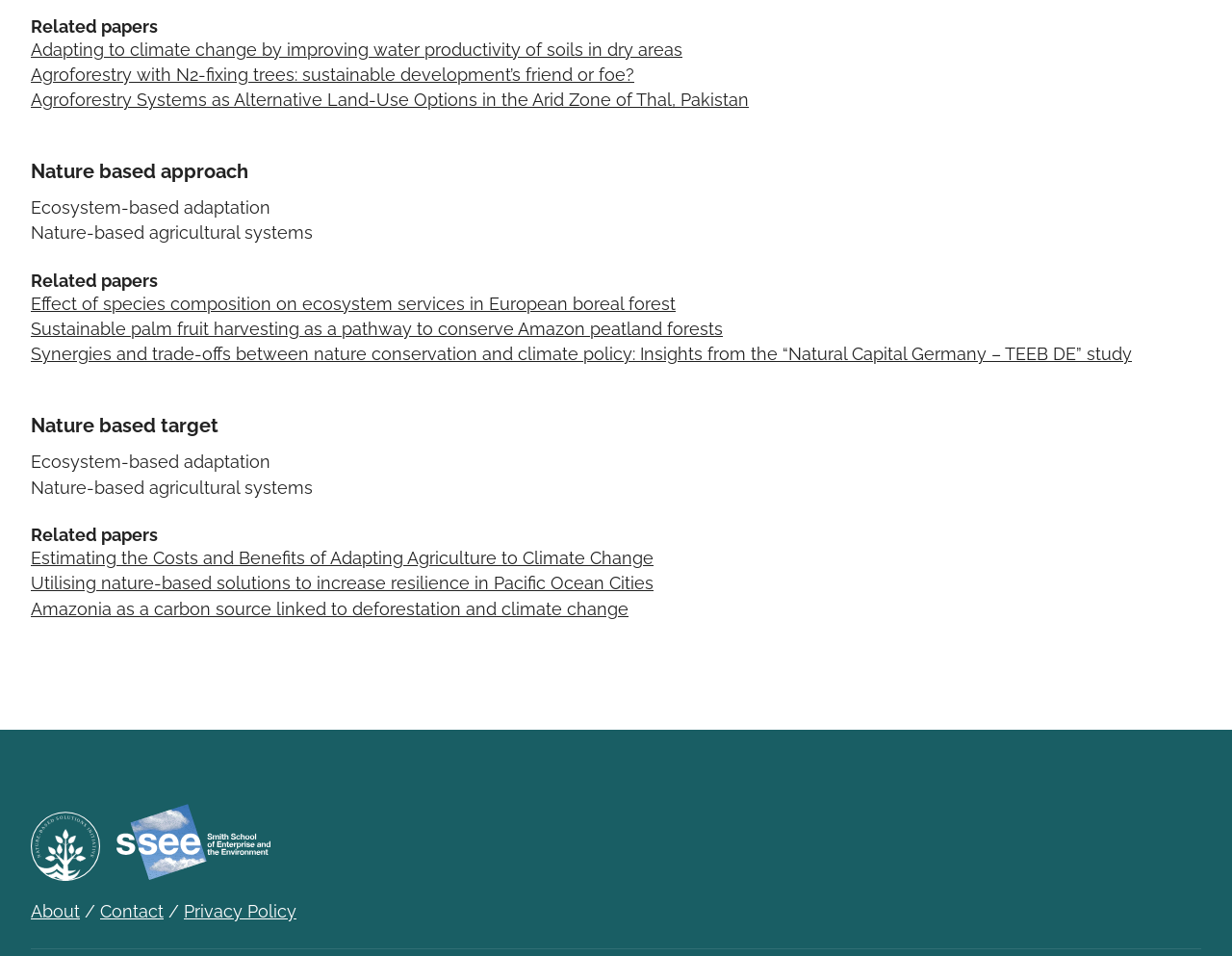Calculate the bounding box coordinates for the UI element based on the following description: "Privacy Policy". Ensure the coordinates are four float numbers between 0 and 1, i.e., [left, top, right, bottom].

[0.149, 0.944, 0.241, 0.964]